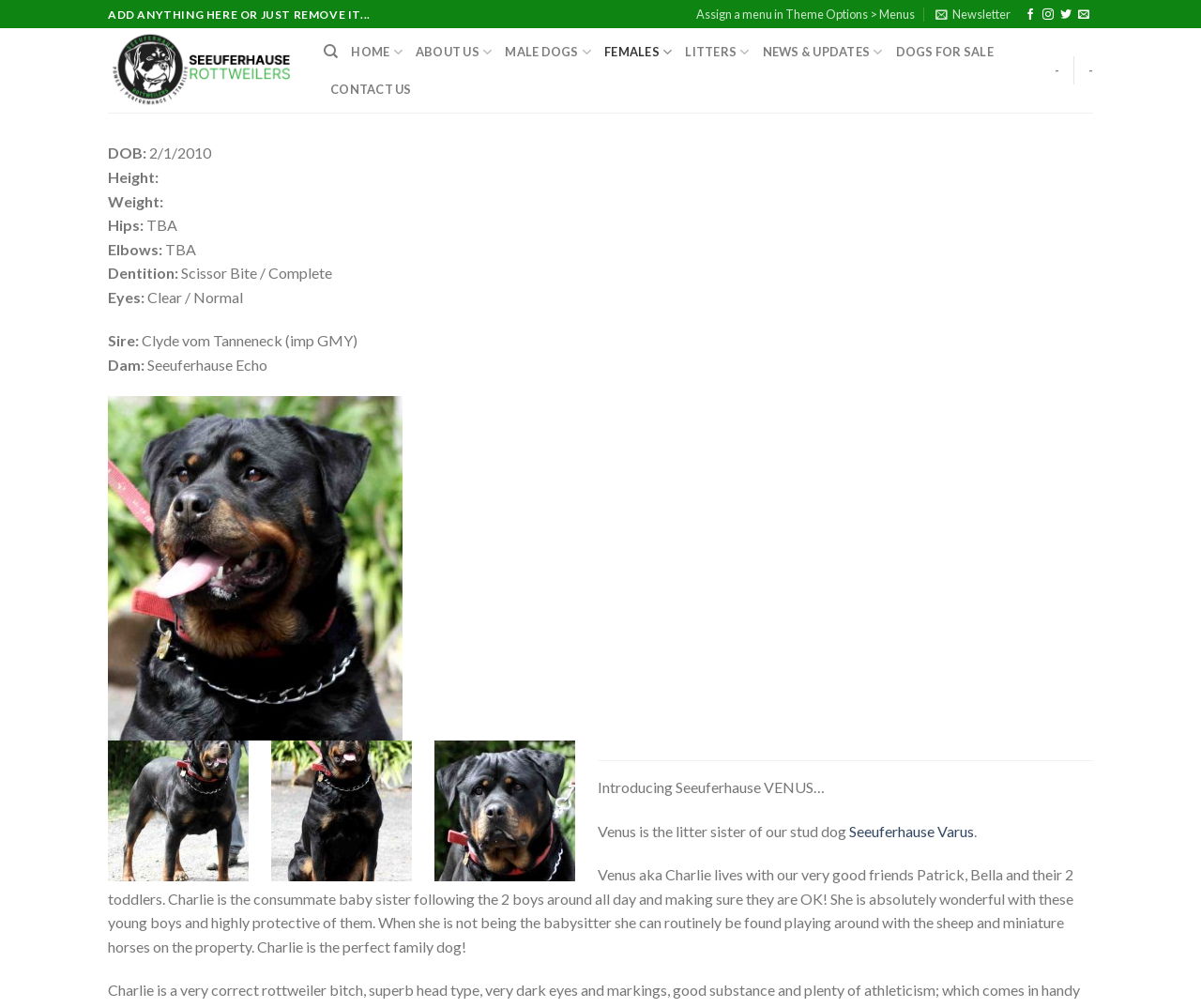Produce a meticulous description of the webpage.

This webpage is about Seeuferhause VENUS, a breeder of working Rottweilers in Australia. At the top, there is a menu bar with several links, including "HOME", "ABOUT US", "MALE DOGS", "FEMALES", "LITTERS", "NEWS & UPDATES", and "CONTACT US". Below the menu bar, there is a search link and a link to assign a menu in theme options.

On the left side, there is a section with a title "Breeding Working Rottweilers in Australia" and an image below it. Next to this section, there are several social media links, including Facebook, Instagram, Twitter, and an email link.

The main content of the webpage is about Seeuferhause VENUS, a female Rottweiler. There is a section with her details, including her date of birth, height, weight, hips, elbows, dentition, eyes, sire, and dam. Below this section, there are four images of VENUS.

Following the images, there is a separator line, and then a paragraph introducing VENUS, describing her as the litter sister of the stud dog, Seeuferhause Varus. The text also mentions that VENUS lives with a family and is wonderful with their two toddlers, and that she is also playful with the sheep and miniature horses on the property.